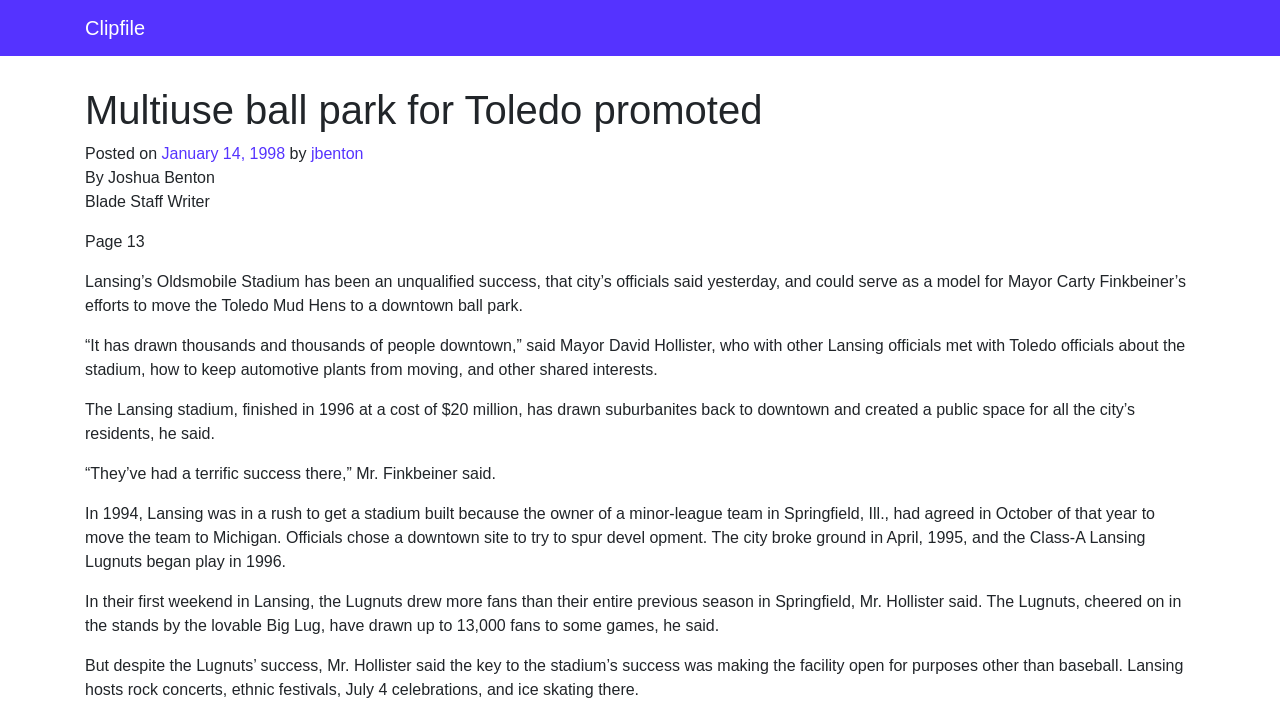Give a one-word or one-phrase response to the question:
What type of events are hosted at the Lansing stadium besides baseball?

Rock concerts, ethnic festivals, July 4 celebrations, and ice skating